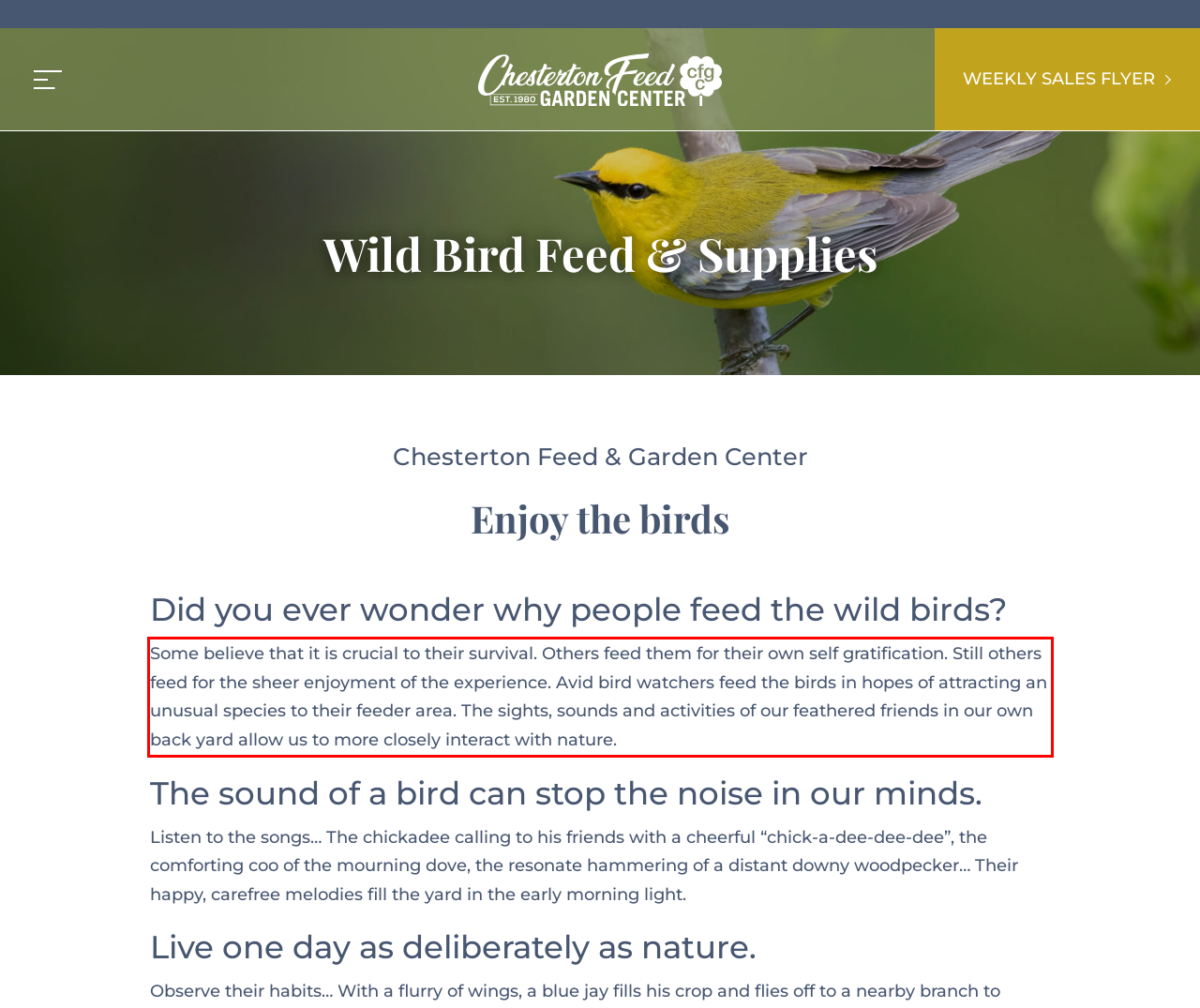Using the provided screenshot of a webpage, recognize the text inside the red rectangle bounding box by performing OCR.

Some believe that it is crucial to their survival. Others feed them for their own self gratification. Still others feed for the sheer enjoyment of the experience. Avid bird watchers feed the birds in hopes of attracting an unusual species to their feeder area. The sights, sounds and activities of our feathered friends in our own back yard allow us to more closely interact with nature.